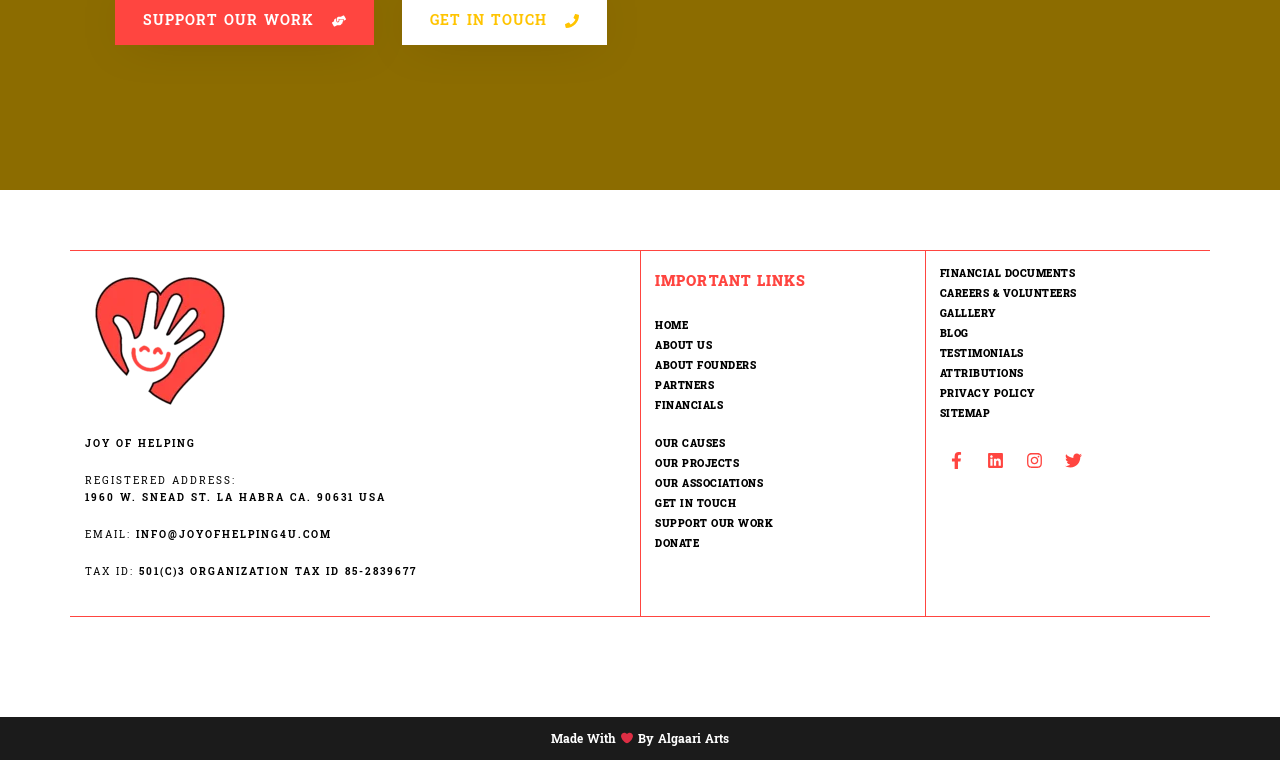What is the organization's tax ID?
Using the image as a reference, answer with just one word or a short phrase.

85-2839677